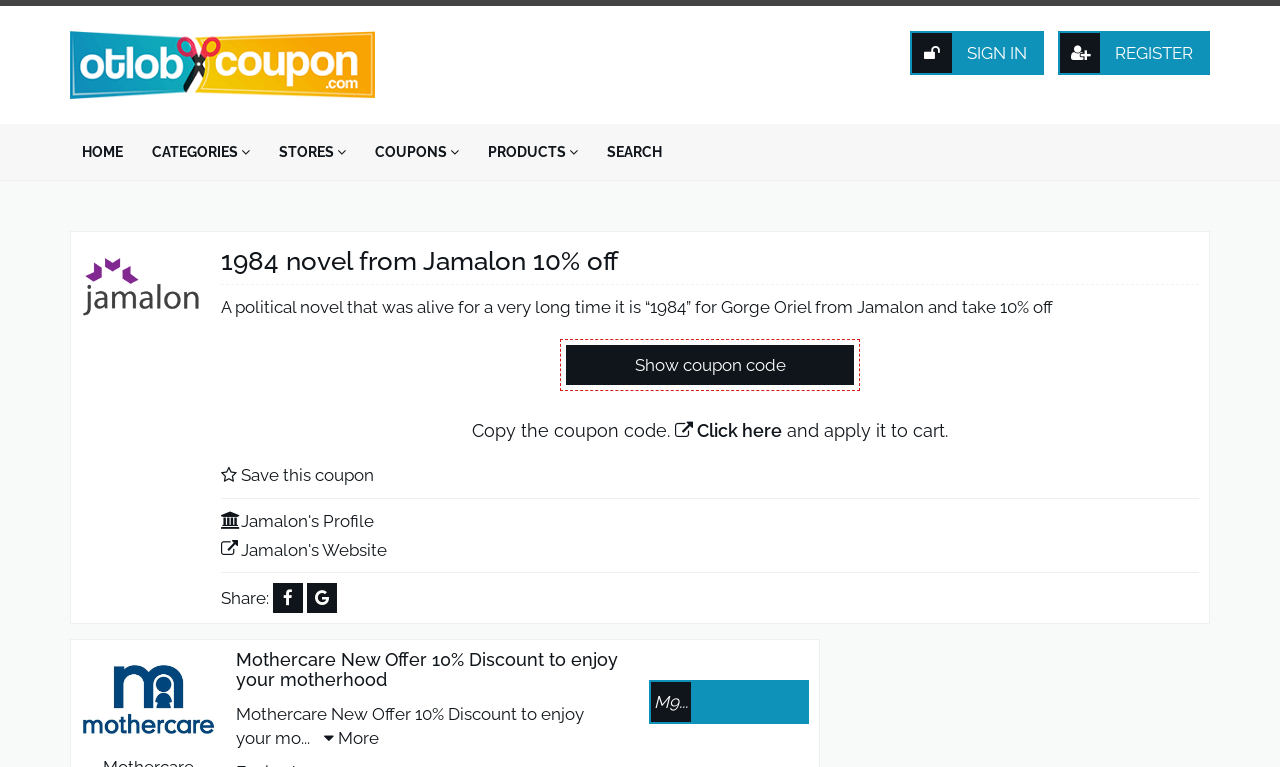What is the name of the author of the 1984 novel?
Look at the image and respond with a one-word or short-phrase answer.

Gorge Oriel